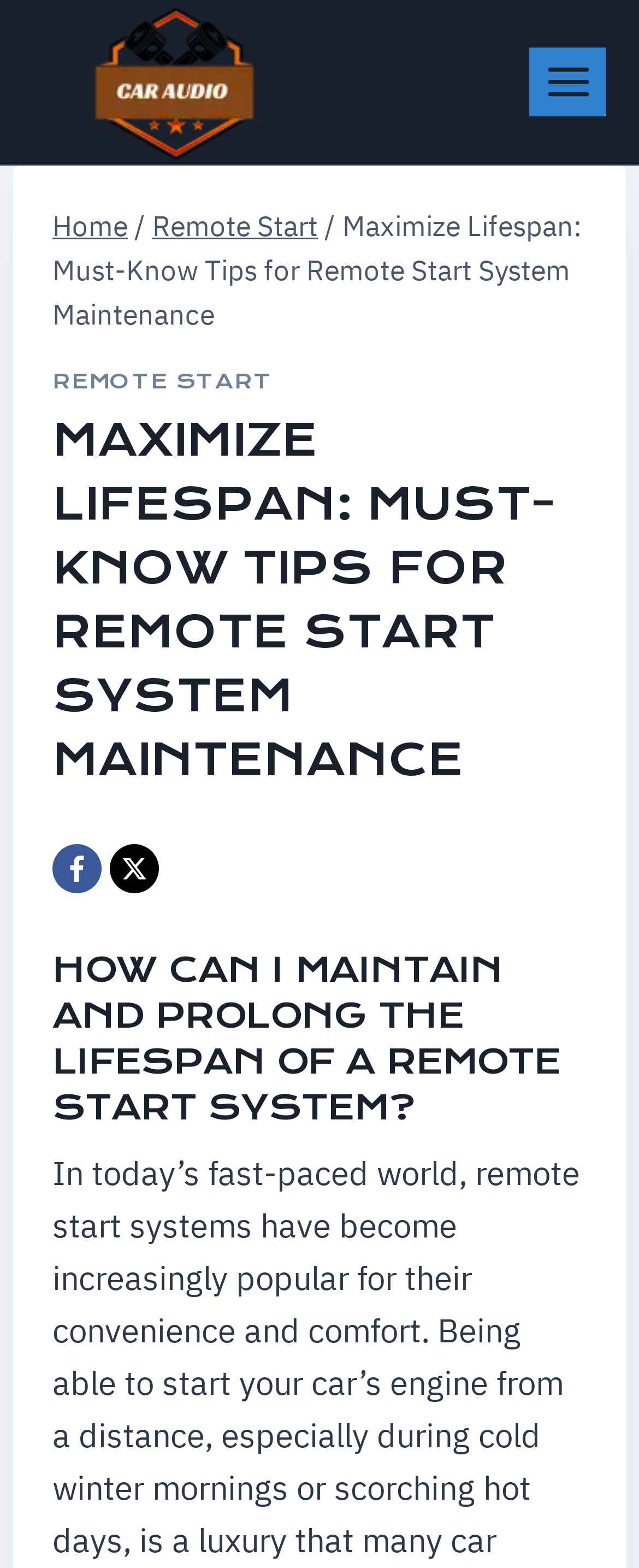Using the elements shown in the image, answer the question comprehensively: What is the name of the website?

The name of the website can be found at the top left corner of the webpage, where the logo and the website name are displayed.